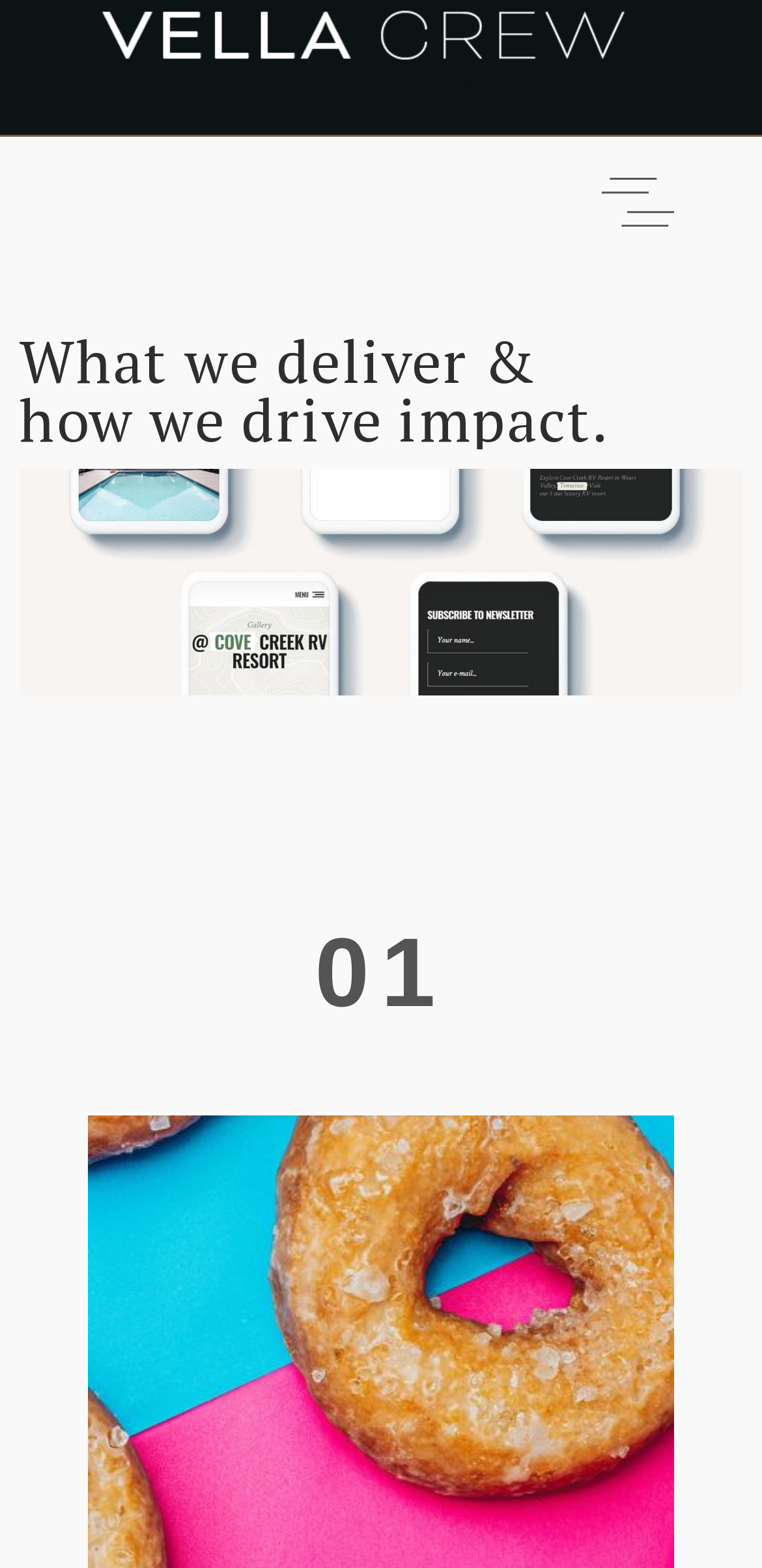Create an elaborate caption for the webpage.

The webpage is about Marketing Management in Knoxville, Tennessee, and it appears to be a company's website, specifically Vella Crew Content Creation. 

At the top left of the page, there is a mobile logo, which is a clickable link. To the right of the mobile logo, there is another image, also a link, but it does not have a descriptive text. 

Below these top elements, there is a heading that reads "What we deliver & how we drive impact." This heading is positioned near the top of the page, roughly one-quarter of the way down from the top. 

Next to the heading, there is an image that showcases the website's responsive design. This image takes up a significant portion of the page, spanning from the left side to almost the right edge.

Further down the page, there is another heading that simply reads "01". This heading is positioned roughly in the middle of the page, slightly to the right of center.